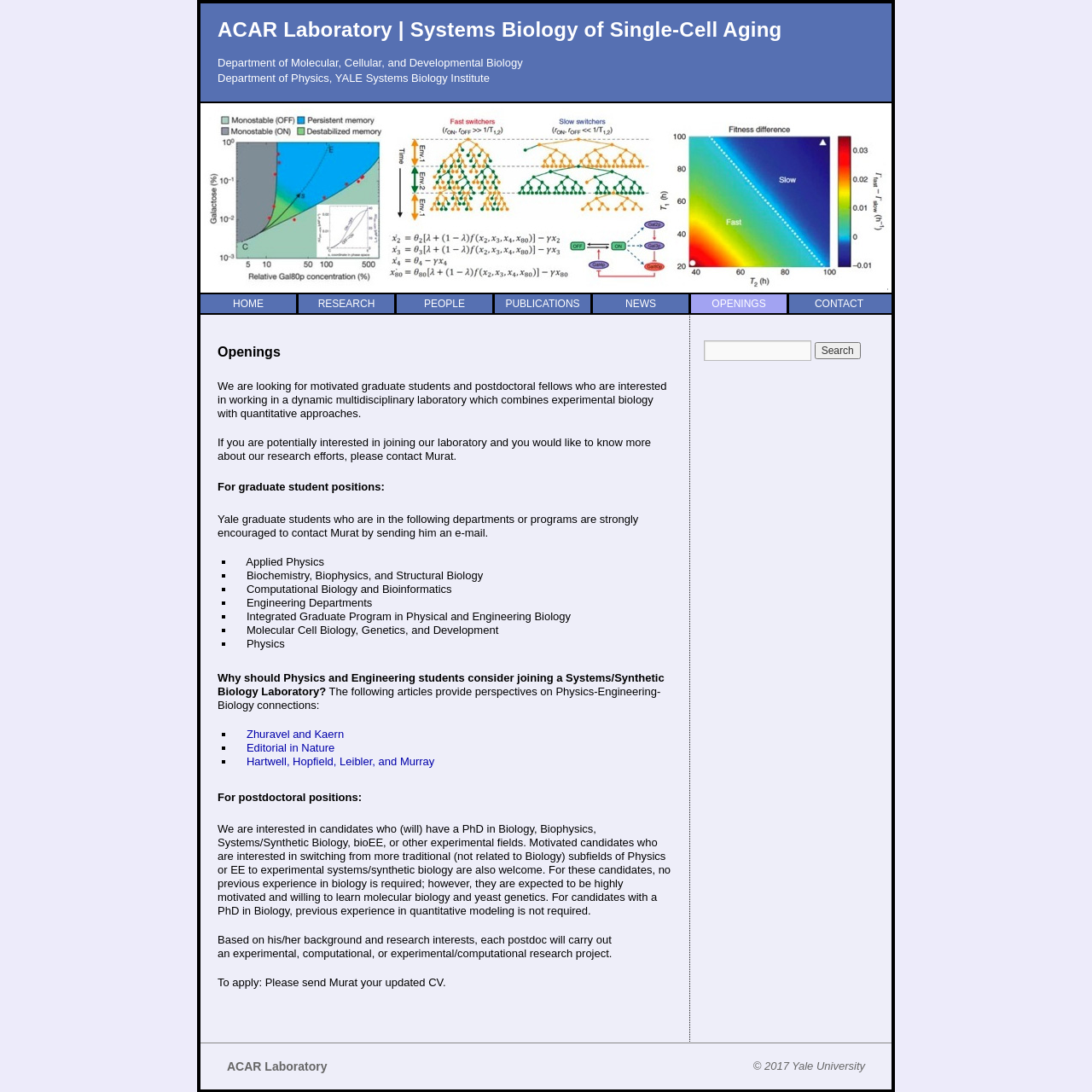Write an exhaustive caption that covers the webpage's main aspects.

The webpage is about the ACAR Laboratory, which focuses on Systems Biology of Single-Cell Aging. At the top, there is a navigation menu with links to different sections of the laboratory's website, including HOME, RESEARCH, PEOPLE, PUBLICATIONS, NEWS, OPENINGS, and CONTACT. Below the navigation menu, there is a search bar with a textbox and a "Search" button.

The main content of the webpage is divided into two sections: Openings and For graduate student positions/For postdoctoral positions. The Openings section has a heading and a brief description of the laboratory's research focus. The For graduate student positions section lists the departments or programs that are strongly encouraged to contact the laboratory, including Applied Physics, Biochemistry, Biophysics, and Structural Biology, Computational Biology and Bioinformatics, Engineering Departments, Integrated Graduate Program in Physical and Engineering Biology, Molecular Cell Biology, Genetics, and Development, and Physics.

Below this list, there is a section that asks "Why should Physics and Engineering students consider joining a Systems/Synthetic Biology Laboratory?" and provides three article links that provide perspectives on Physics-Engineering-Biology connections.

The For postdoctoral positions section describes the qualifications and expectations for postdoctoral candidates, including a PhD in Biology, Biophysics, Systems/Synthetic Biology, bioEE, or other experimental fields. It also mentions that motivated candidates who are interested in switching from more traditional subfields of Physics or EE to experimental systems/synthetic biology are welcome to apply.

At the bottom of the webpage, there is a footer section with the laboratory's name, a copyright notice, and the year 2017.